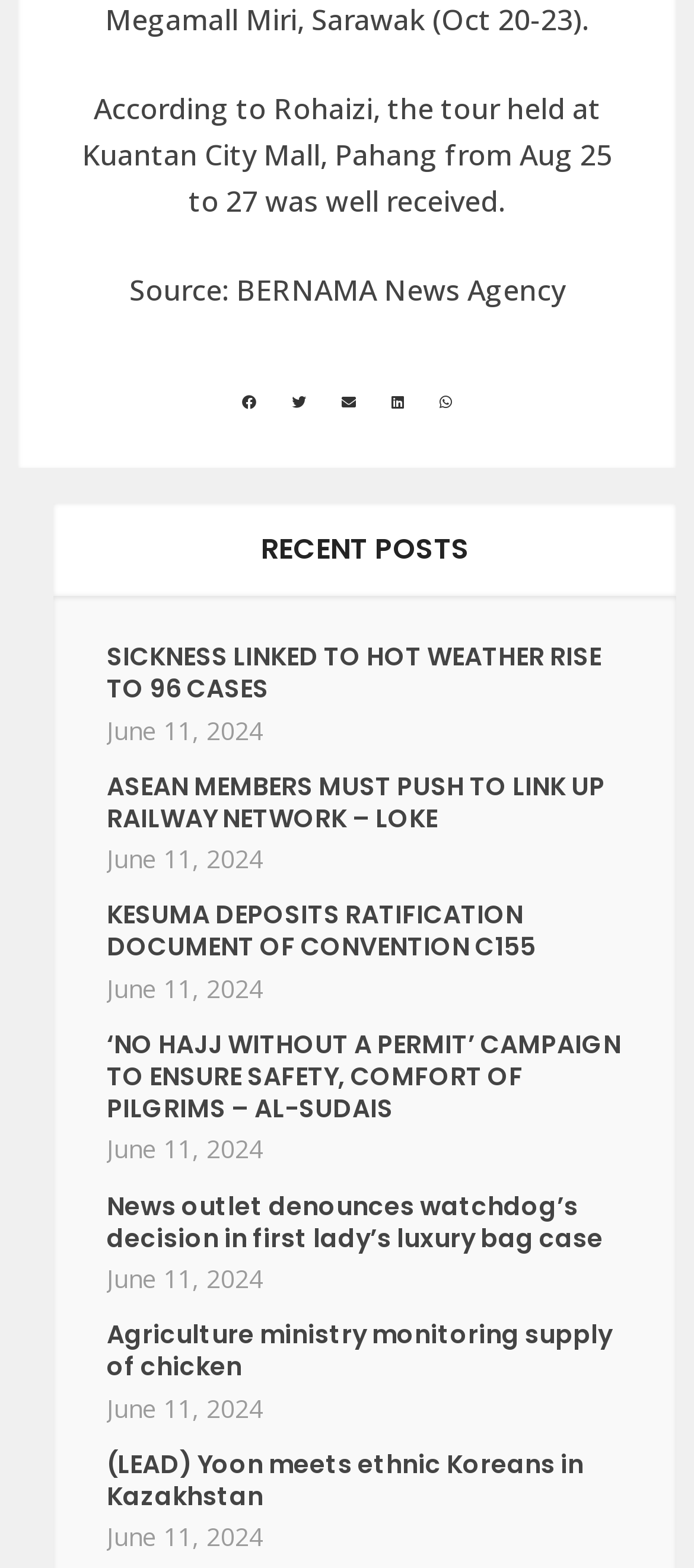Please respond to the question using a single word or phrase:
What is the source of the news article at the top of the page?

BERNAMA News Agency